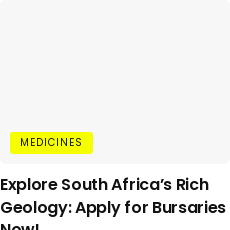Thoroughly describe what you see in the image.

The image highlights an engaging header titled "Explore South Africa’s Rich Geology: Apply for Bursaries Now!" This title suggests a focus on educational opportunities related to geological studies in South Africa, likely aimed at attracting students interested in pursuing careers in this field. Below the header, there’s a bright yellow button labeled "MEDICINES," potentially indicating a related section or resource on the webpage that discusses medical applications of geological resources or related health studies. The layout provides a clear call to action for prospective students to take advantage of available bursaries, emphasizing the importance of geology in both education and potential career paths.